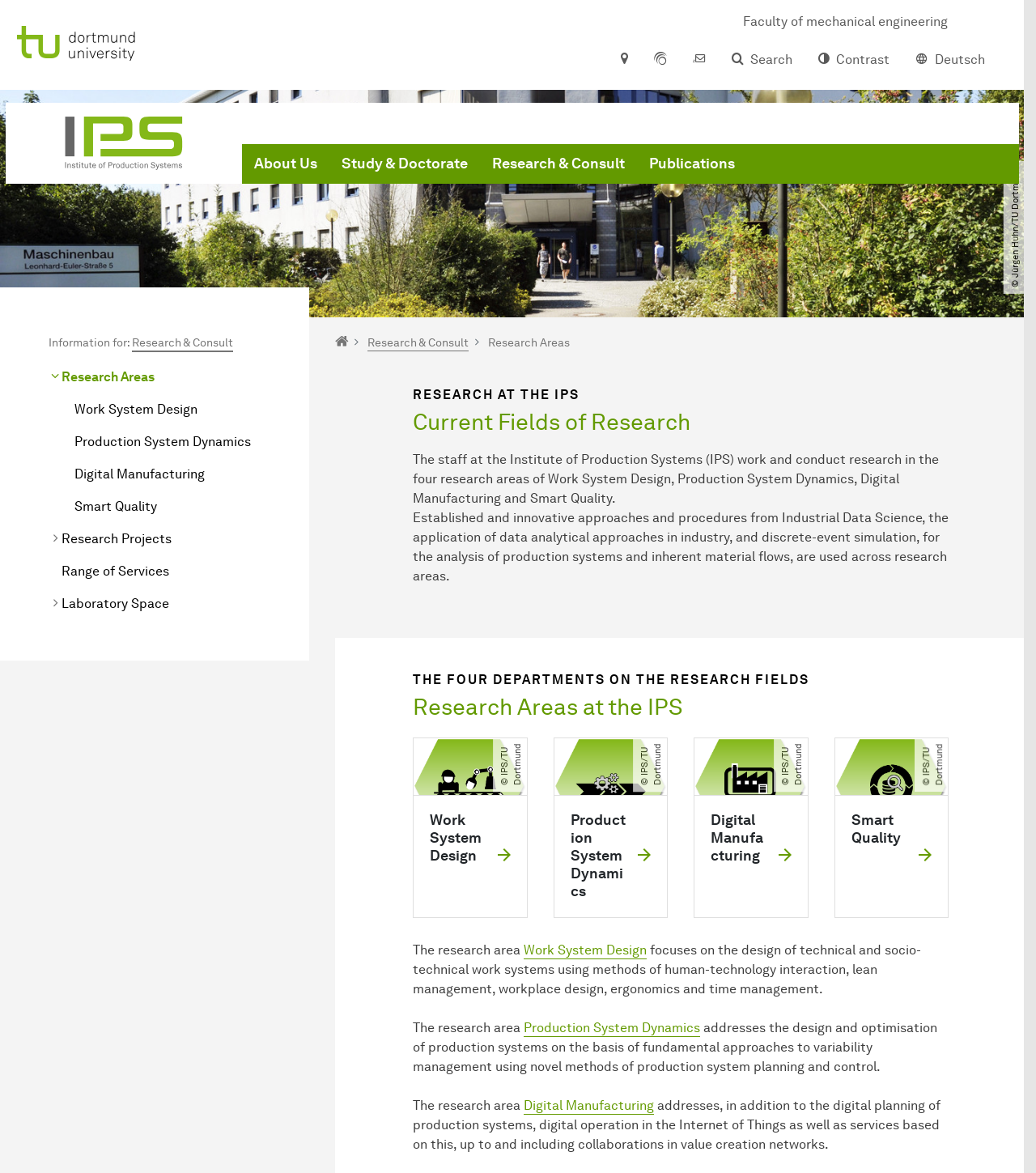Could you find the bounding box coordinates of the clickable area to complete this instruction: "View Research Projects"?

[0.047, 0.446, 0.298, 0.474]